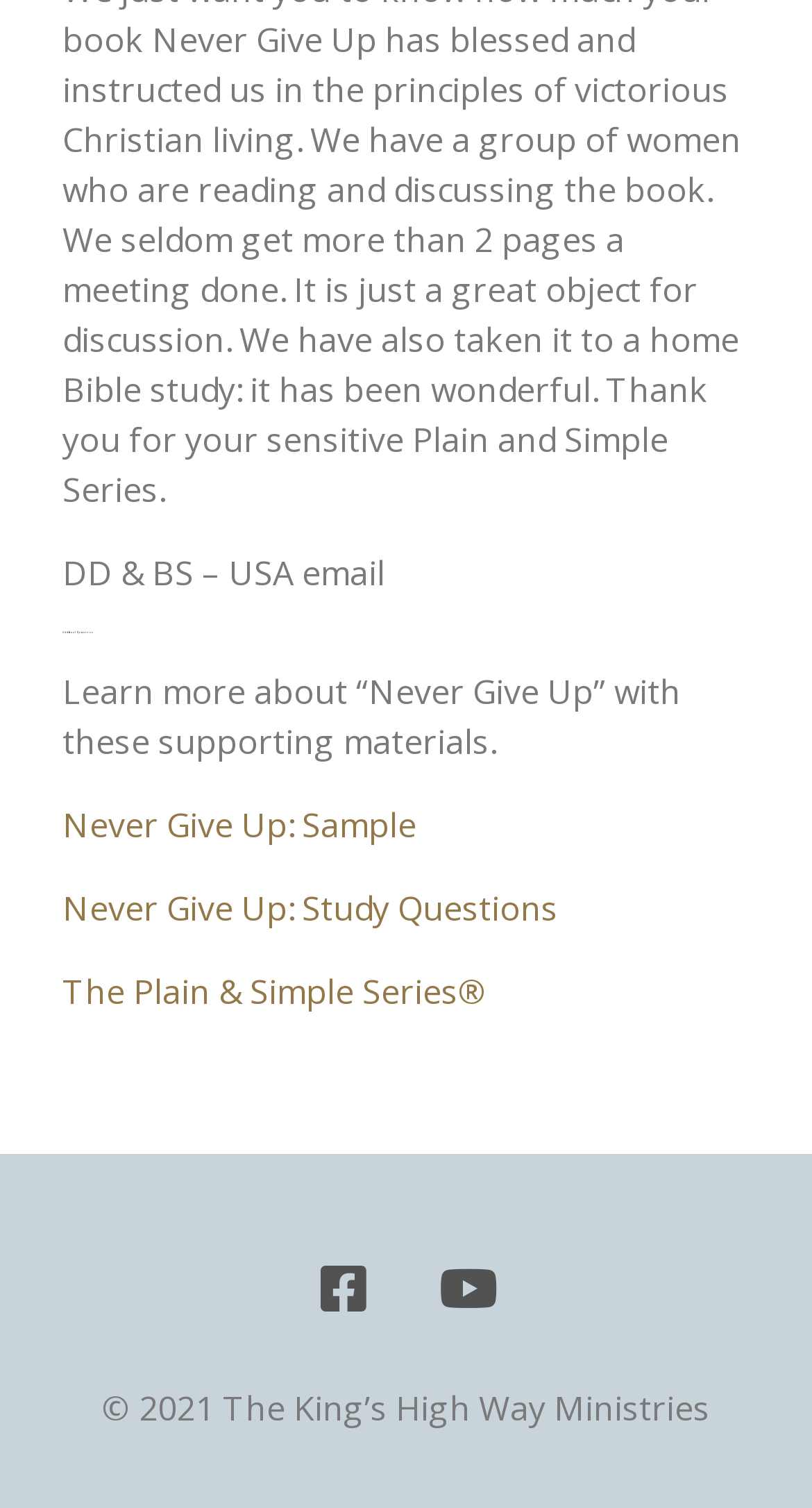What is the name of the series mentioned?
Based on the screenshot, answer the question with a single word or phrase.

The Plain & Simple Series